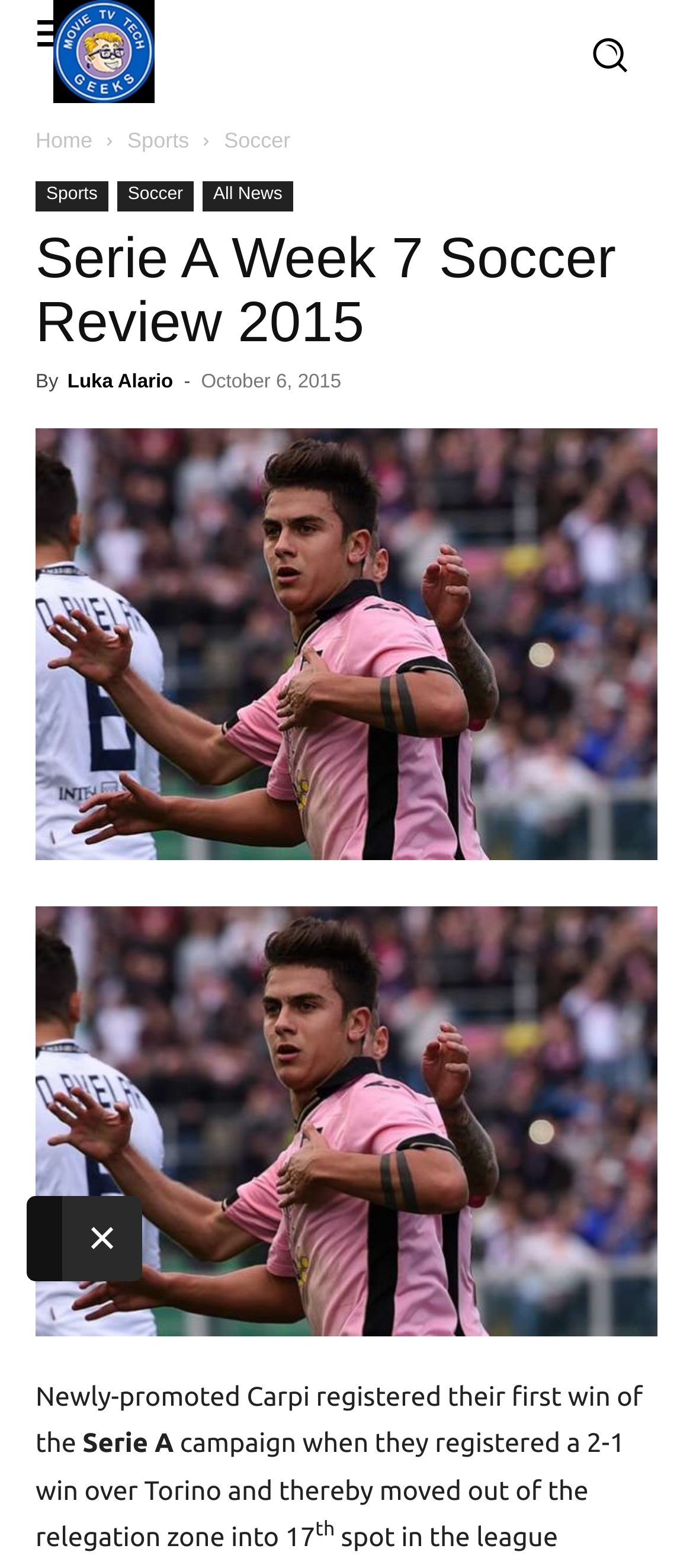Using the information in the image, give a detailed answer to the following question: What is the score of the match mentioned in the article?

I found the answer by looking at the text content of the webpage, specifically the sentence '...they registered a 2-1 win over Torino...'.